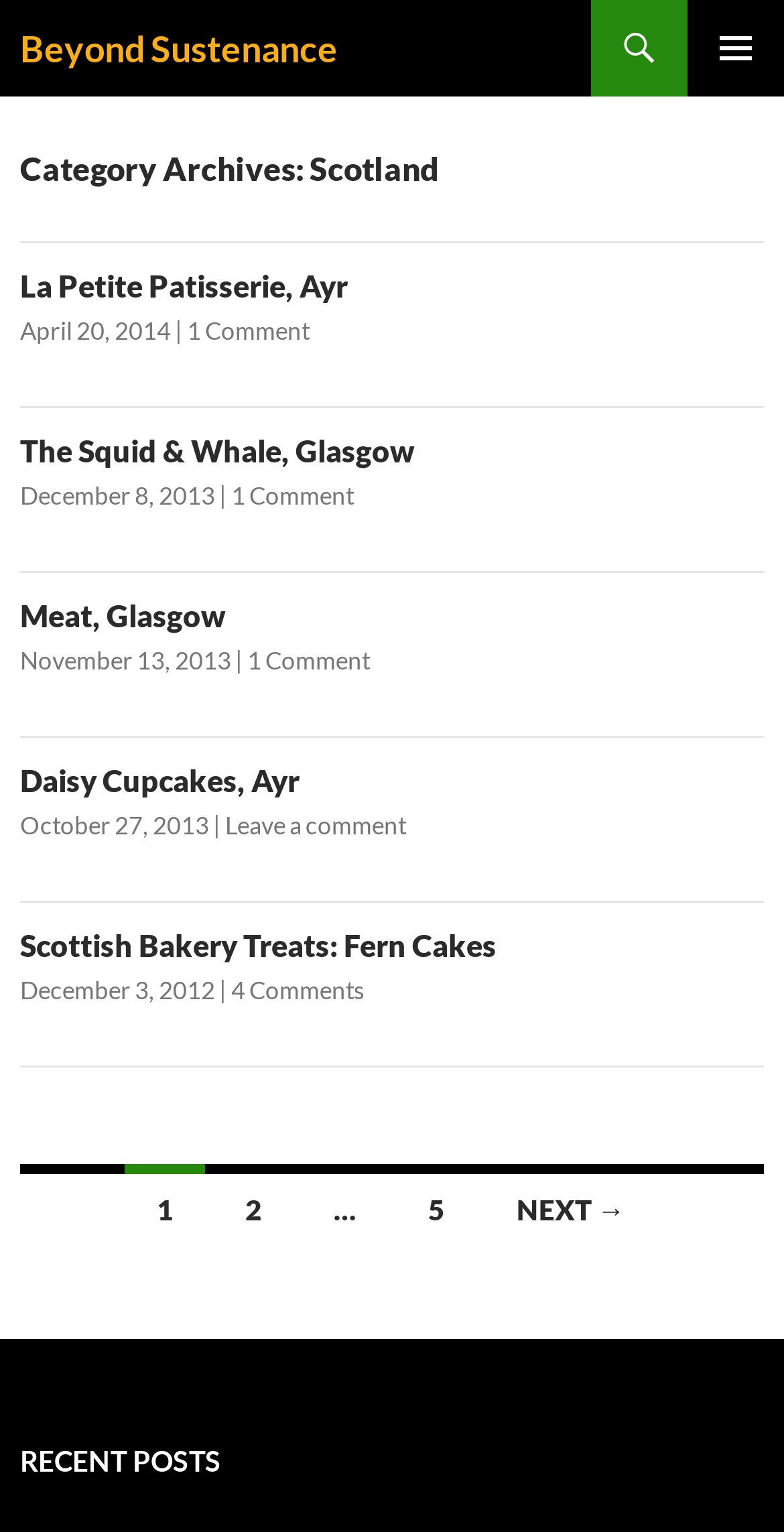Bounding box coordinates must be specified in the format (top-left x, top-left y, bottom-right x, bottom-right y). All values should be floating point numbers between 0 and 1. What are the bounding box coordinates of the UI element described as: La Petite Patisserie, Ayr

[0.026, 0.175, 0.444, 0.198]